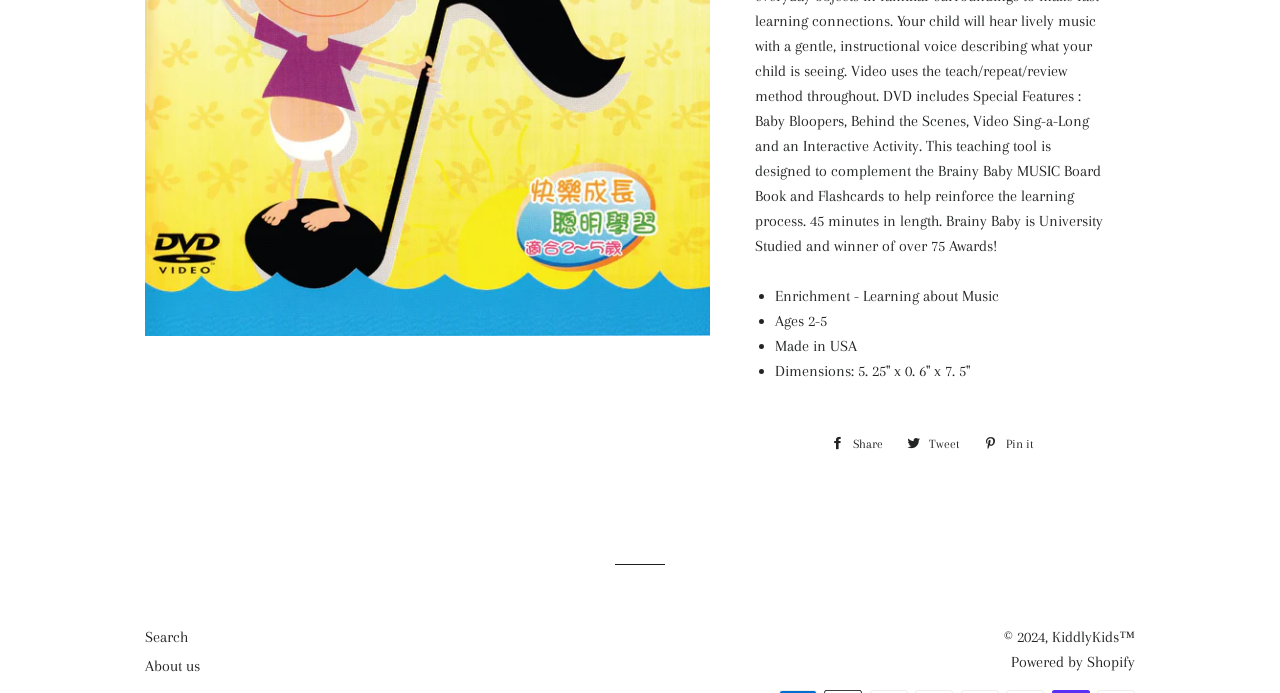Given the element description: "Explore", predict the bounding box coordinates of the UI element it refers to, using four float numbers between 0 and 1, i.e., [left, top, right, bottom].

None